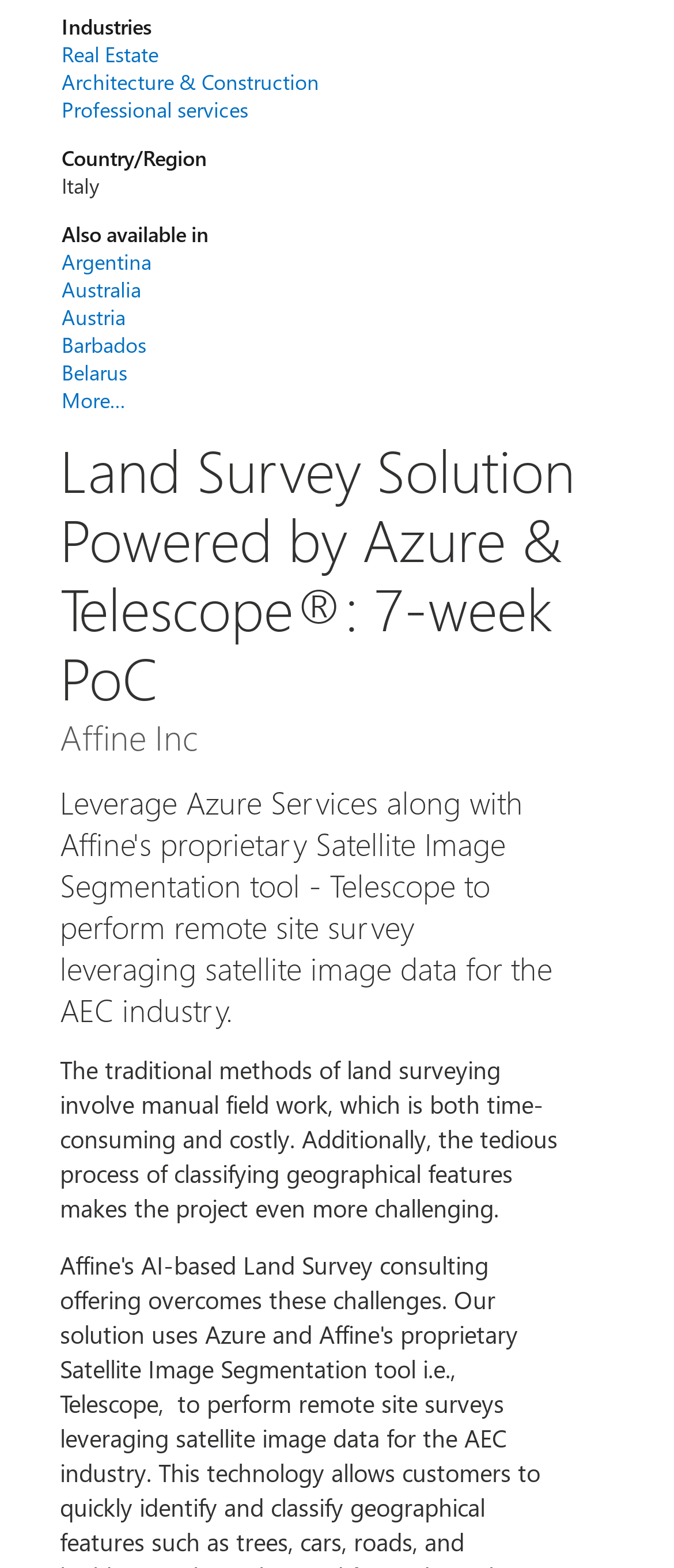Analyze the image and deliver a detailed answer to the question: How many countries are listed under 'More...'?

I counted the number of links inside the 'More...' dropdown, which starts from 'Belgium' and ends at 'Moldova', so there are 43 countries listed.